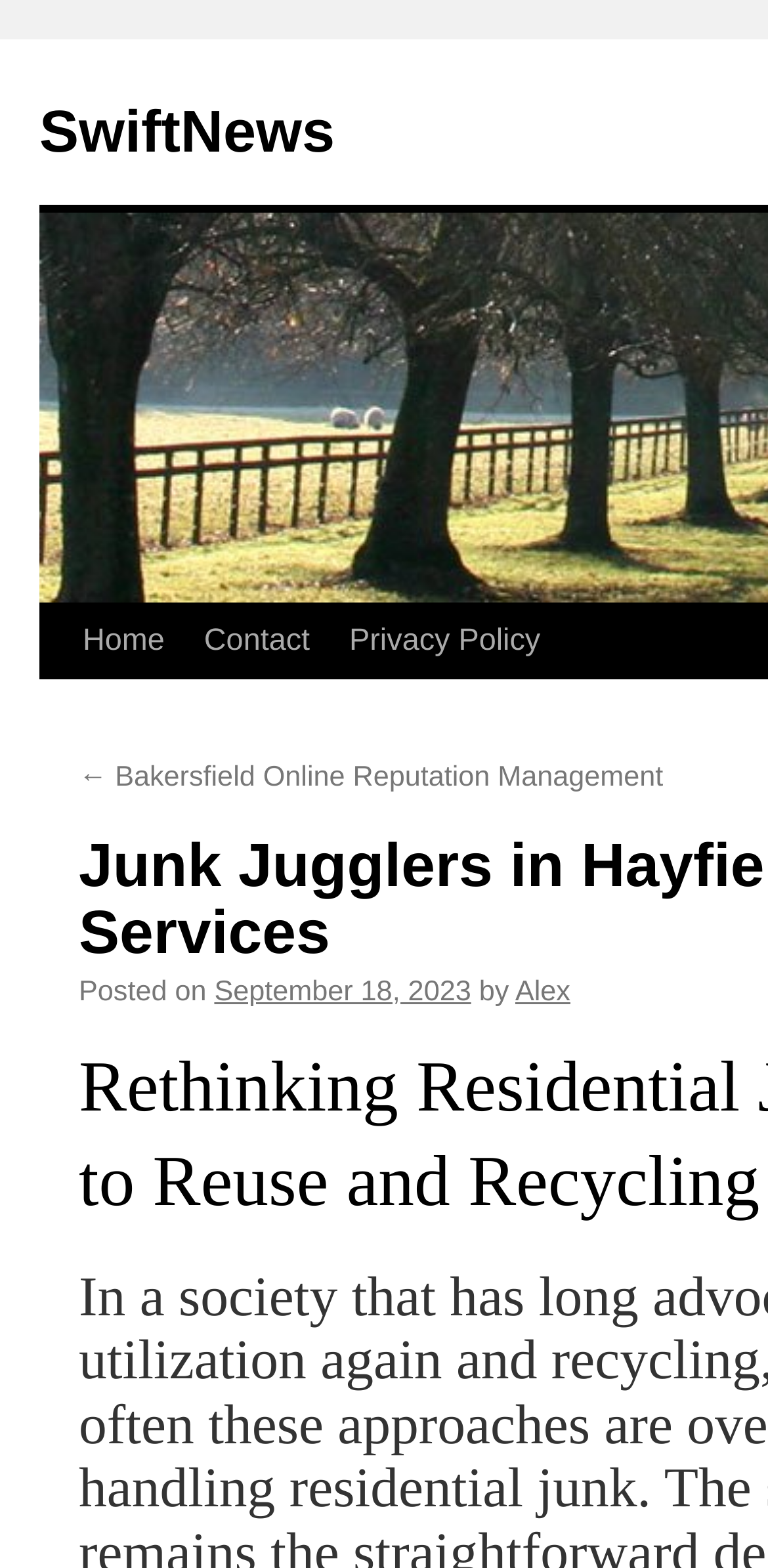Please determine the bounding box coordinates of the element's region to click in order to carry out the following instruction: "view previous post". The coordinates should be four float numbers between 0 and 1, i.e., [left, top, right, bottom].

[0.103, 0.486, 0.864, 0.506]